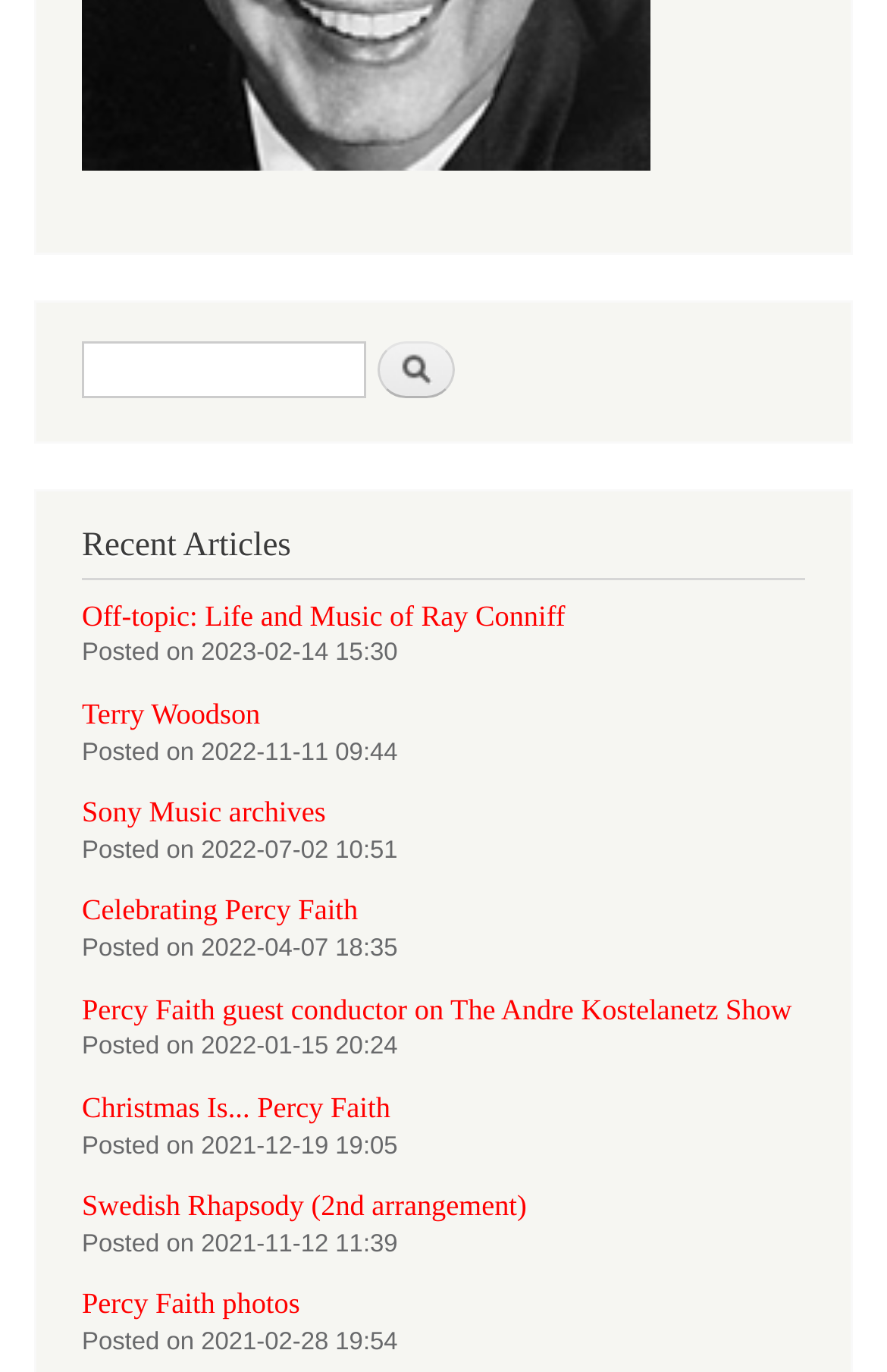Analyze the image and give a detailed response to the question:
What is the date of the latest article?

I looked at the list of articles on the webpage and found the latest one, which is 'Off-topic: Life and Music of Ray Conniff', and its posted date is 2023-02-14 15:30.